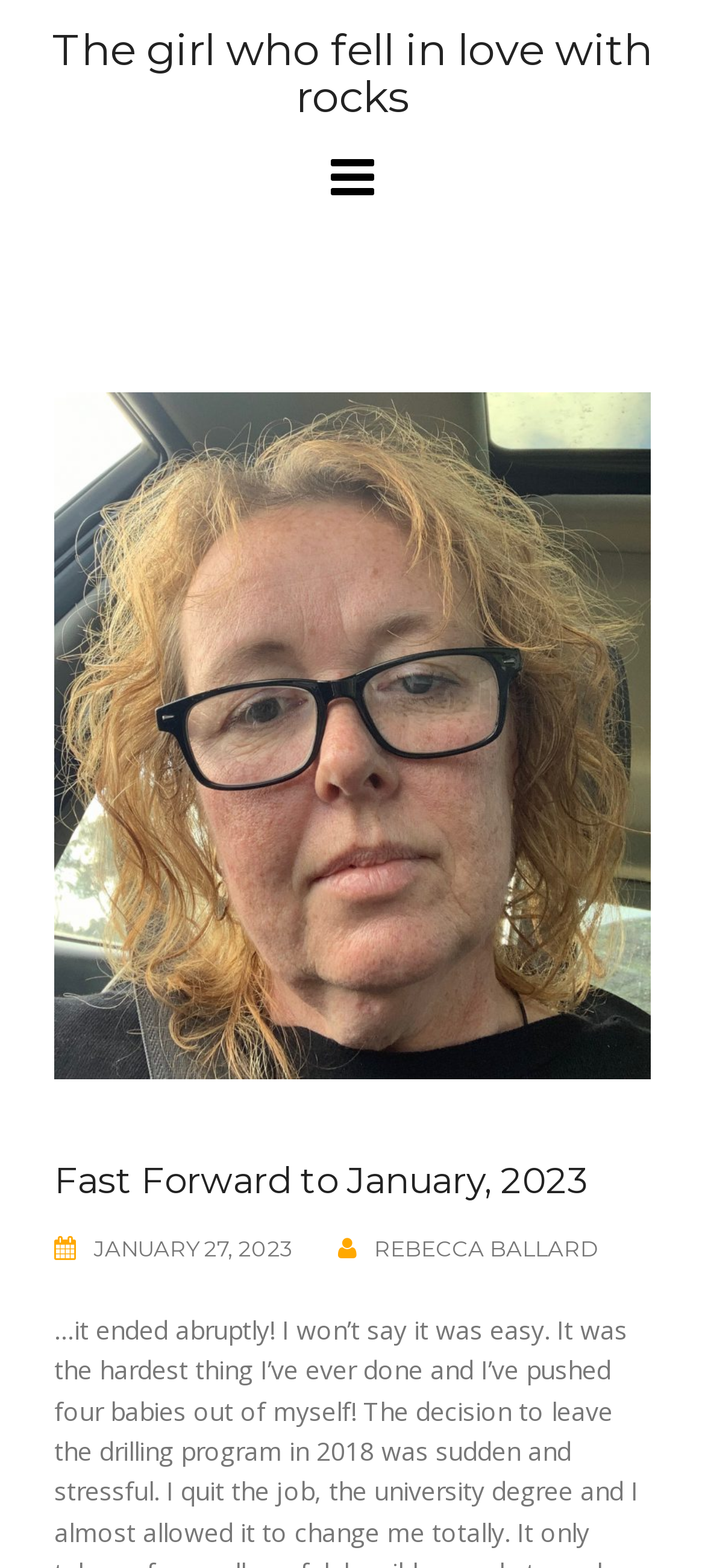What is the bounding box coordinate of the header element?
Answer the question with a detailed explanation, including all necessary information.

I found the bounding box coordinate by looking at the HeaderAsNonLandmark element which is a child of the link element with the text 'The girl who fell in love with rocks'. The coordinate [0.077, 0.734, 0.923, 0.807] represents the left, top, right, and bottom positions of the header element on the webpage.